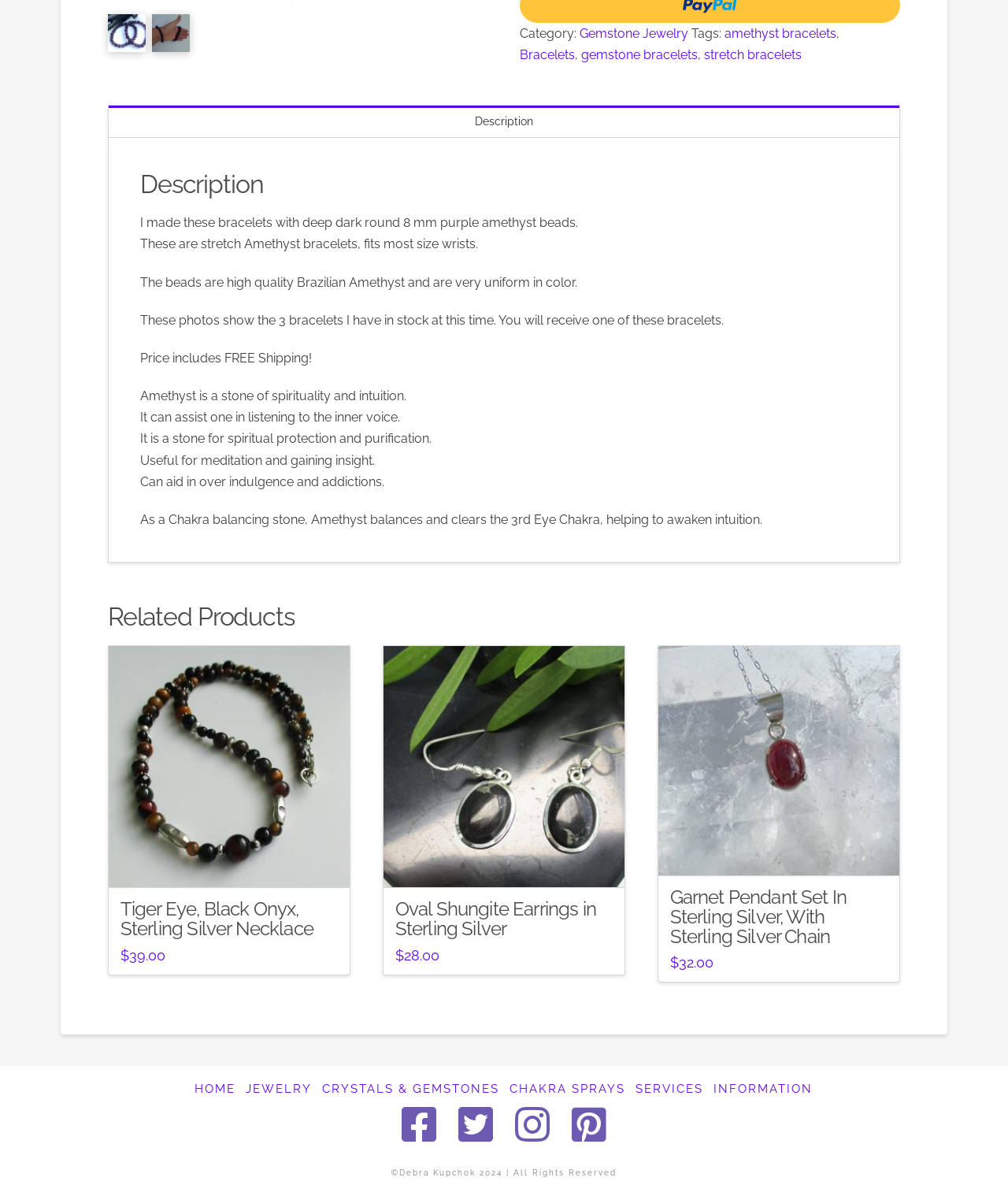Based on the description "parent_node: HOME title="Back to Top"", find the bounding box of the specified UI element.

[0.965, 0.441, 0.992, 0.464]